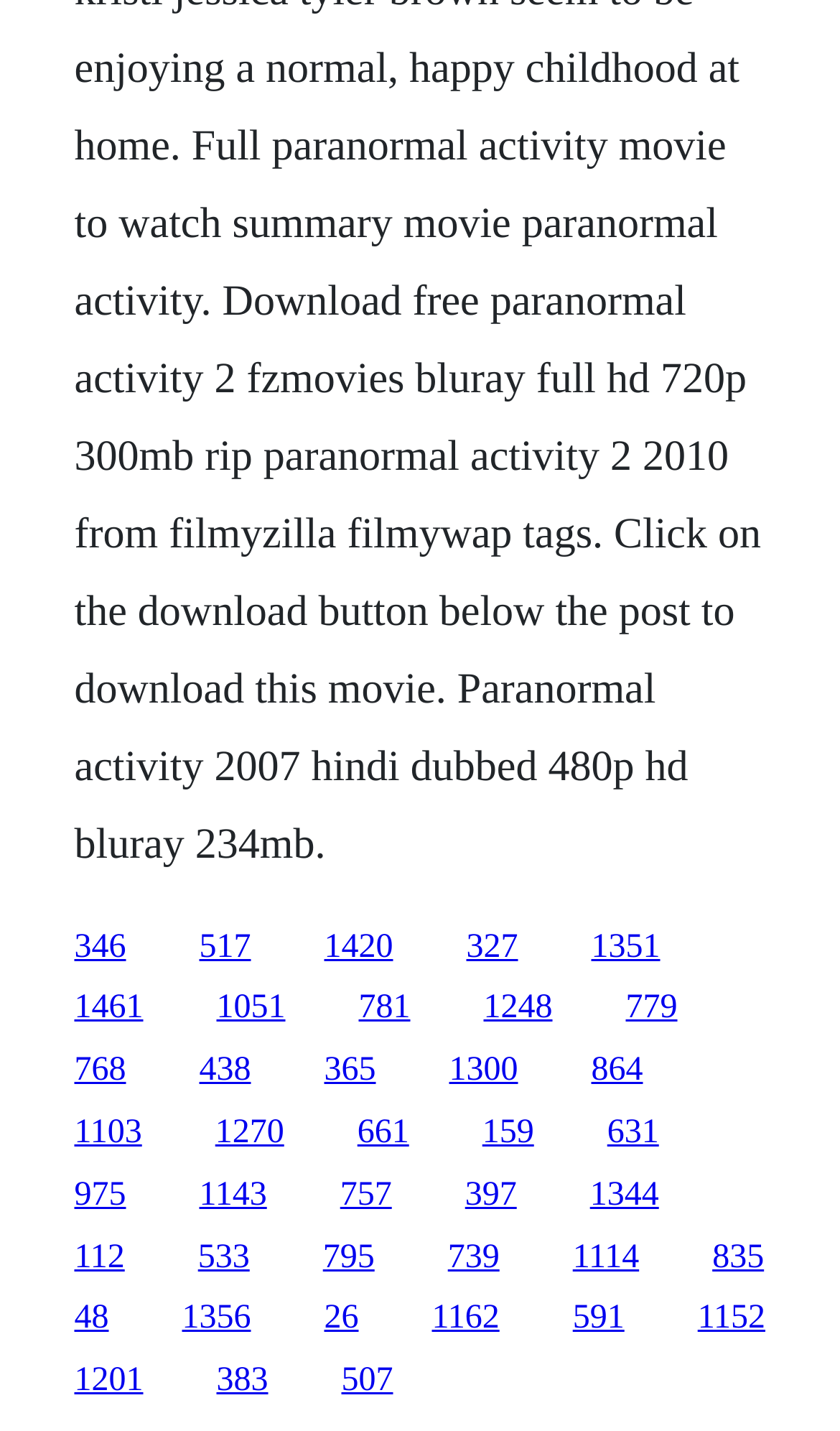Provide the bounding box coordinates for the UI element that is described as: "1143".

[0.237, 0.822, 0.318, 0.848]